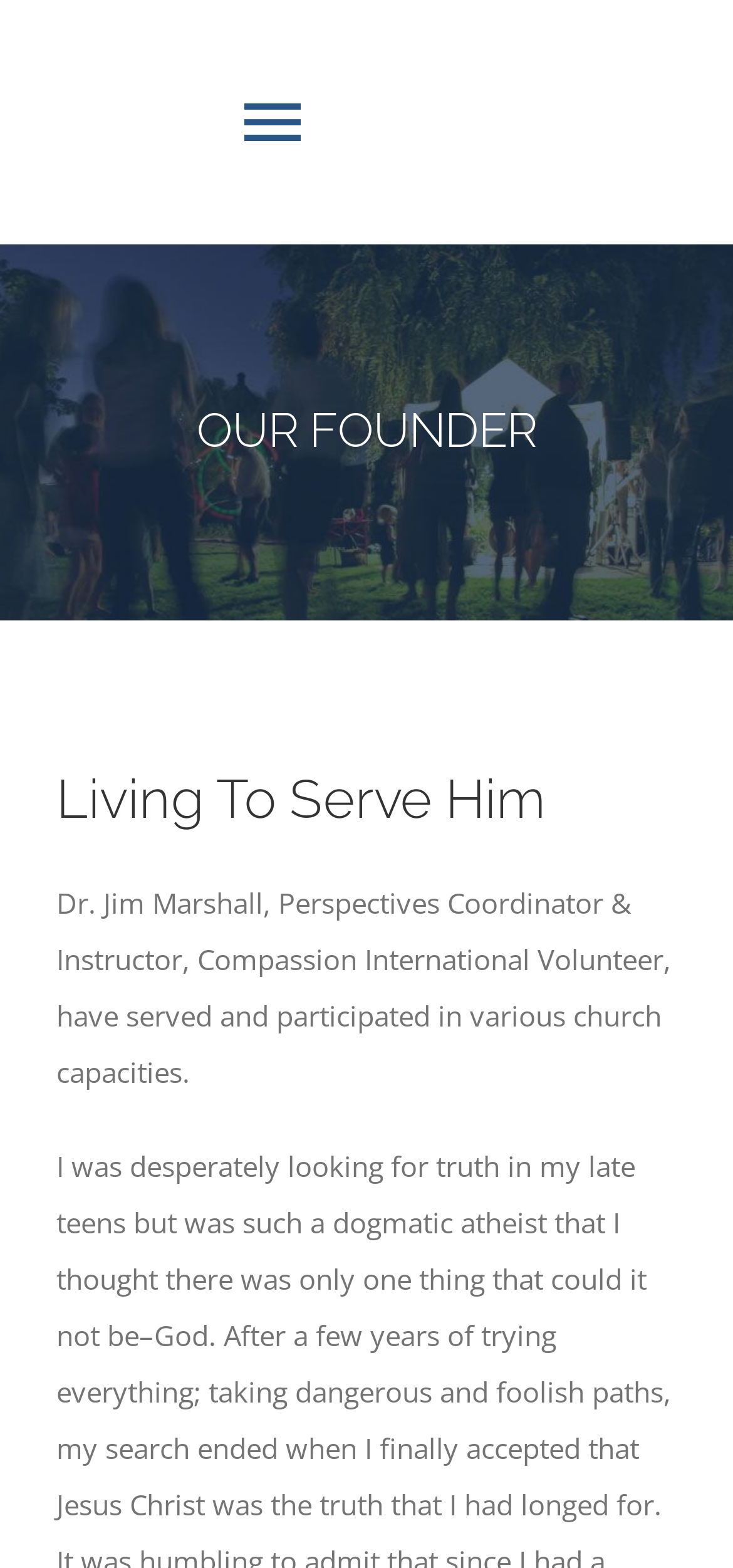What is the main topic of the webpage?
Provide an in-depth and detailed answer to the question.

The question asks for the main topic of the webpage. By analyzing the navigation menu, we can see that the webpage is related to church and beliefs, with links to 'WHO WE ARE', 'OUR BELIEFS', 'DISCIPLE-MAKING CONCERNS', and other related topics.